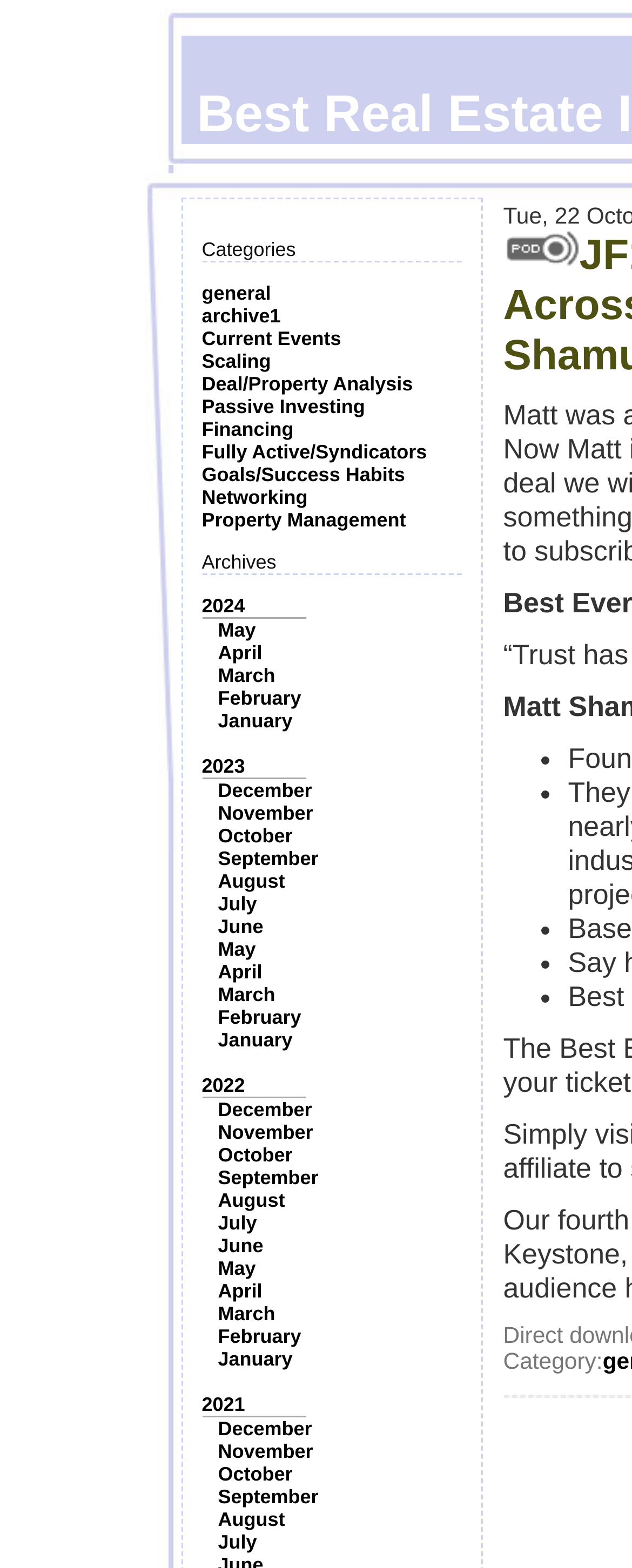Please reply to the following question using a single word or phrase: 
How many categories are there?

11